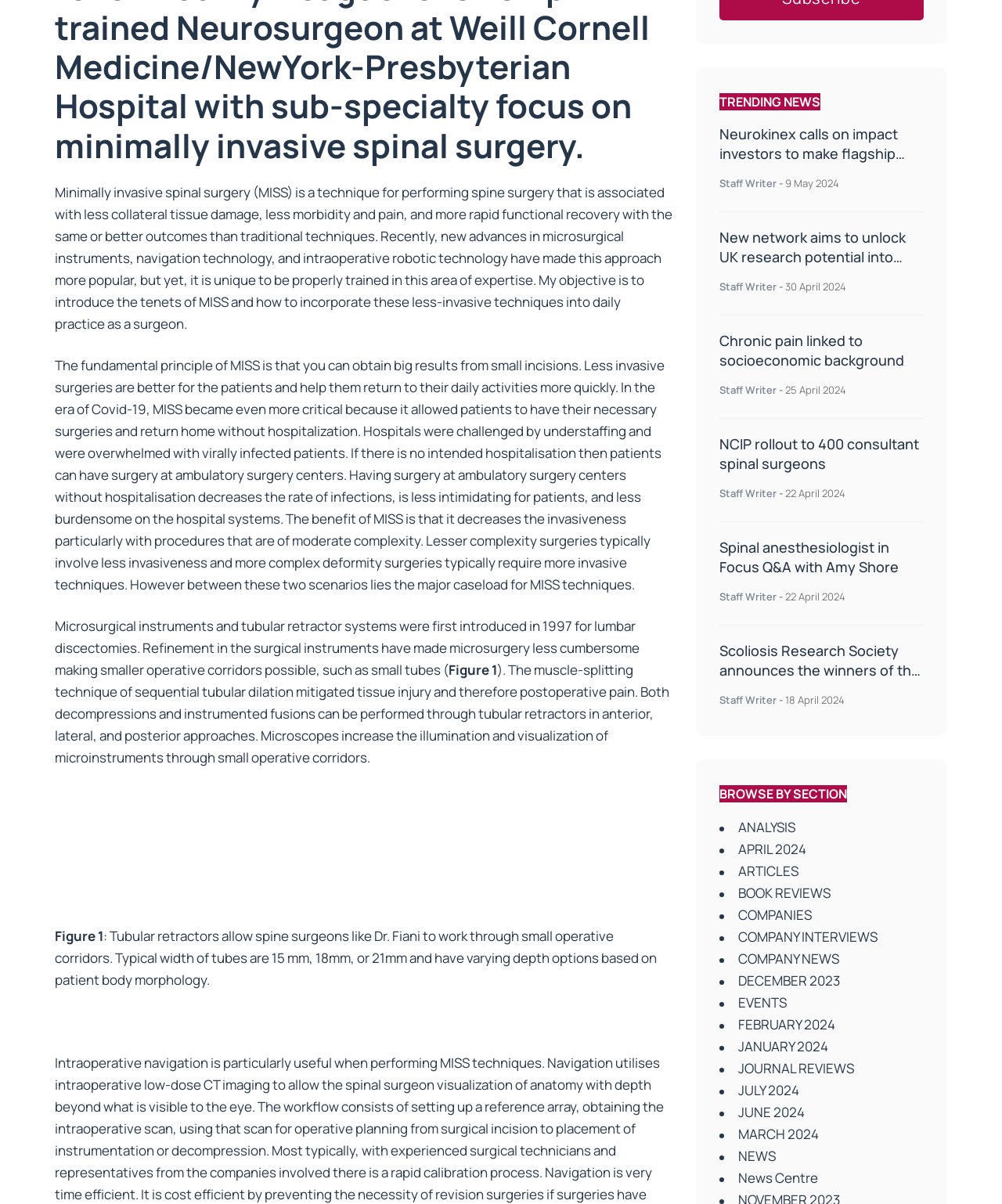What is the purpose of microsurgical instruments?
Provide an in-depth answer to the question, covering all aspects.

According to the text, microsurgical instruments are used to increase illumination and visualization of microinstruments through small operative corridors, making it possible to perform spine surgery with less invasiveness.